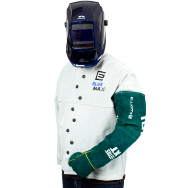What does the ensemble shield against?
Please respond to the question with a detailed and informative answer.

The ensemble, which includes the welding jacket and arm guard, is designed to shield against sparks, heat, and other hazards associated with welding activities, ensuring the safety and protection of the welder.